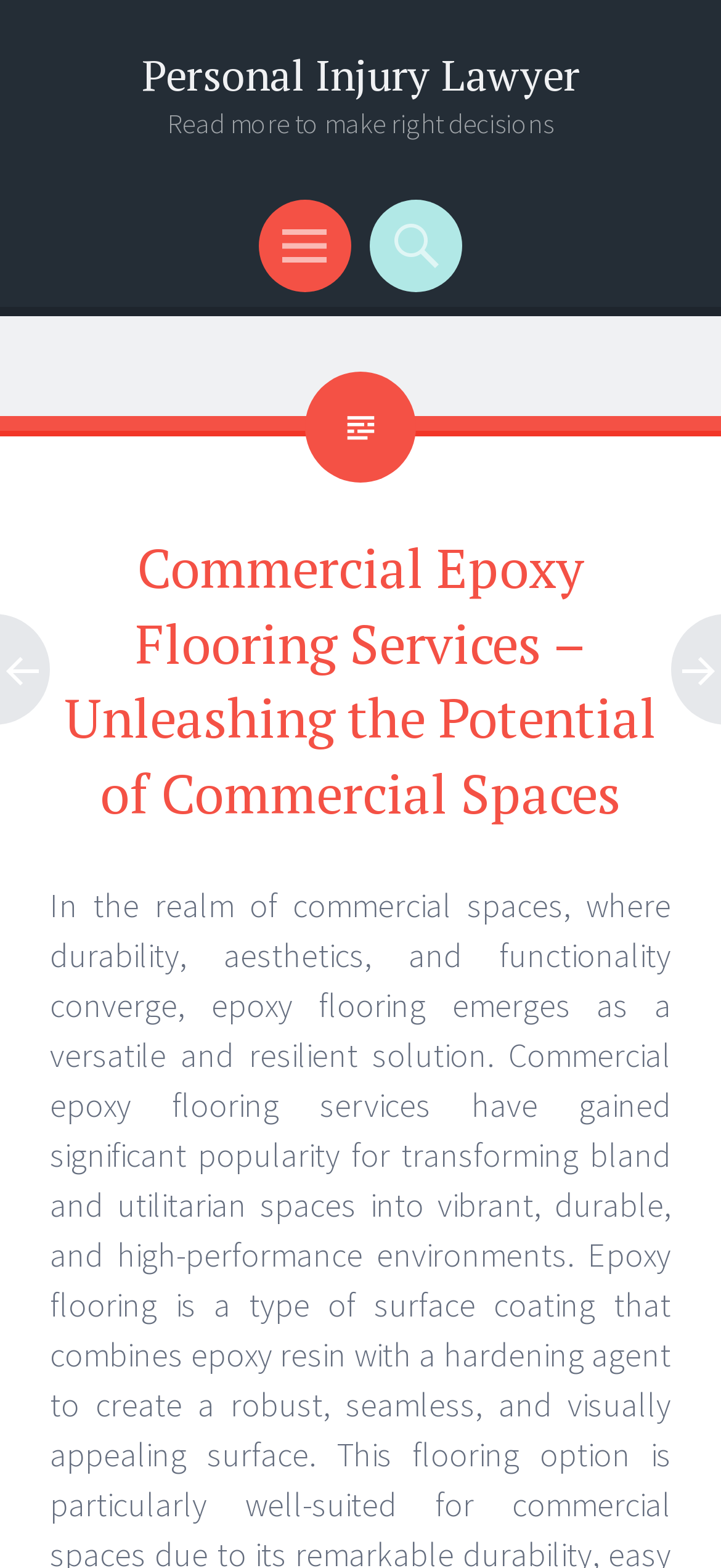Answer the question using only a single word or phrase: 
How many headings are on the webpage?

3